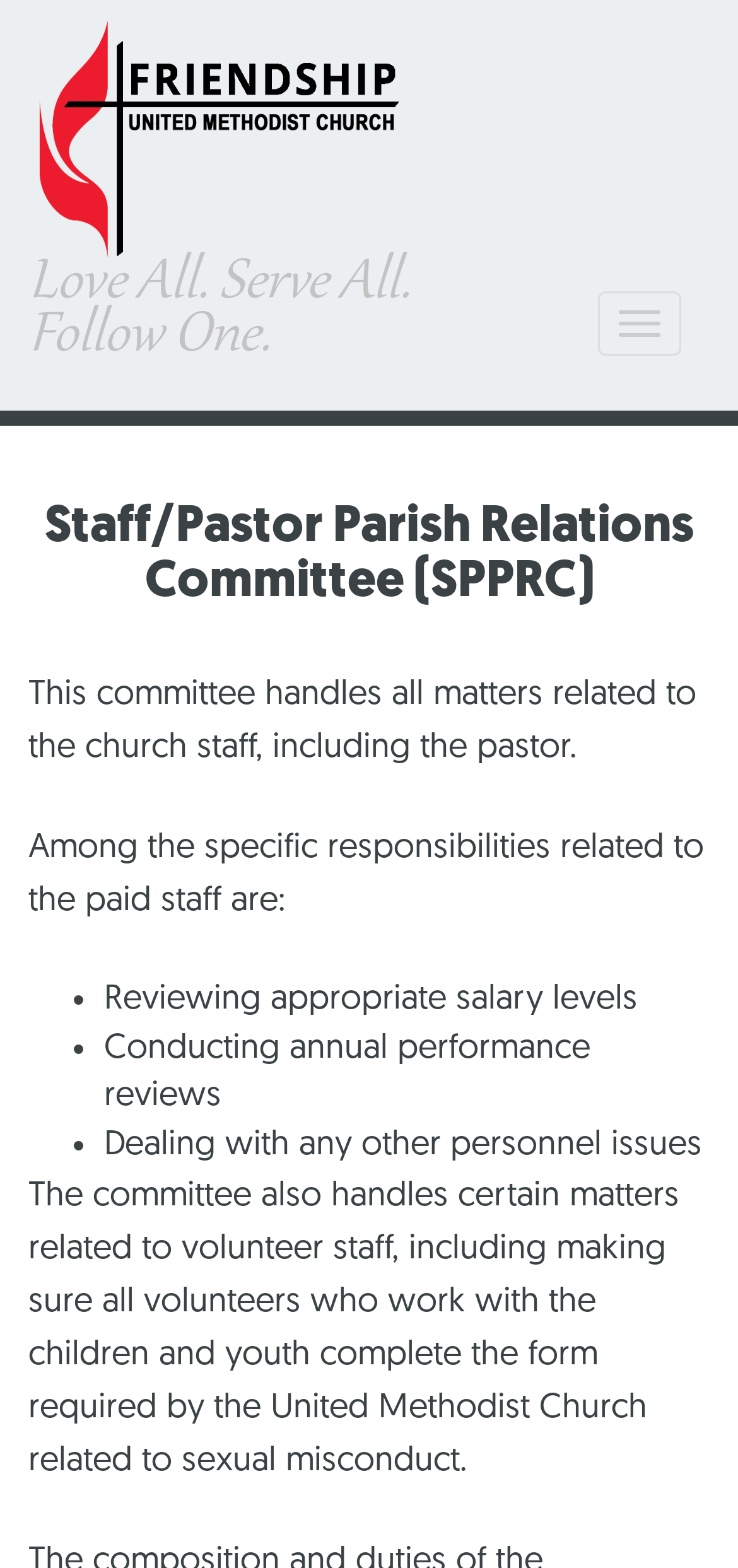What is the name of the committee?
Your answer should be a single word or phrase derived from the screenshot.

SPPRC